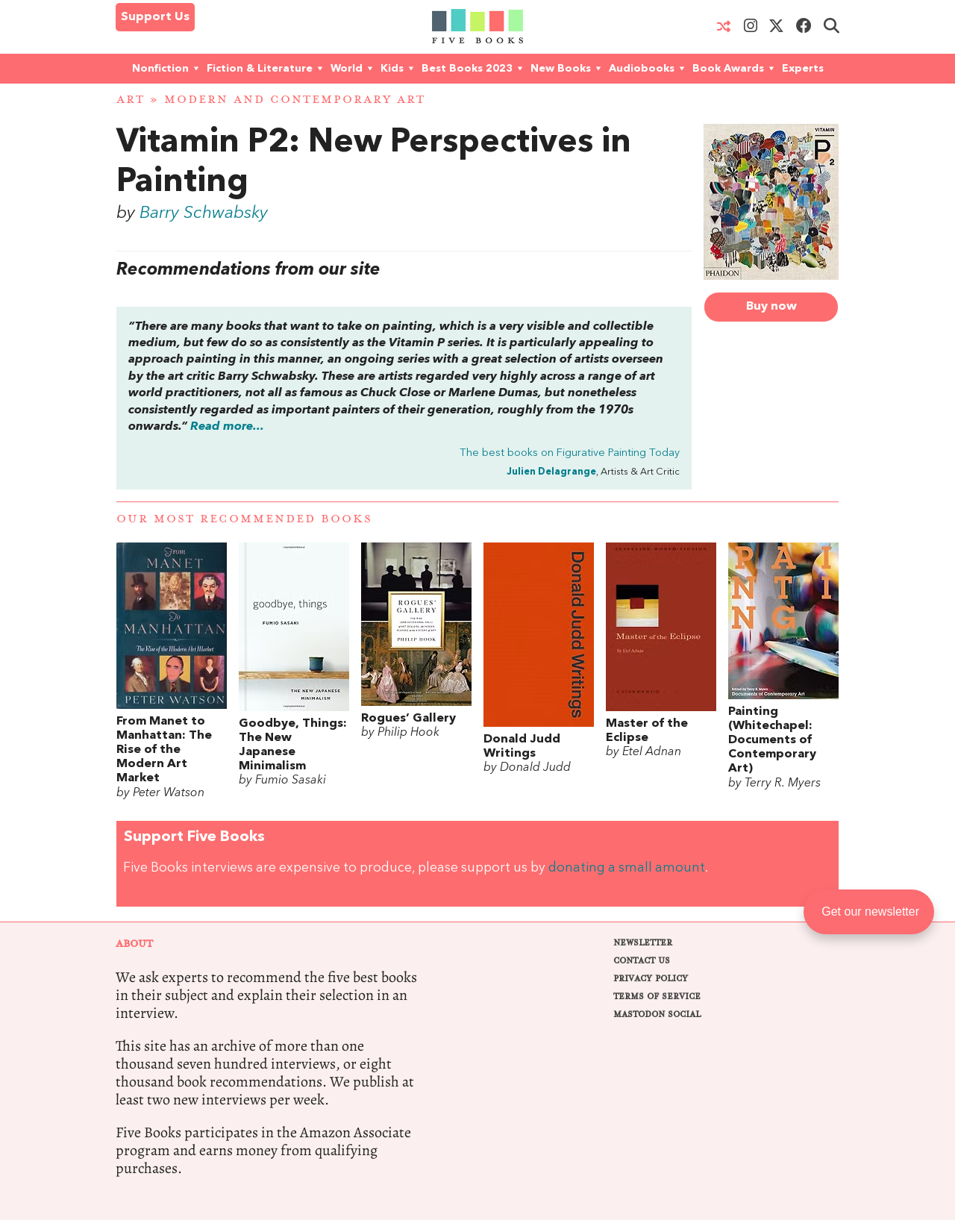Find the bounding box coordinates of the element's region that should be clicked in order to follow the given instruction: "Click on 'Vitamin P2: New Perspectives in Painting by Barry Schwabsky'". The coordinates should consist of four float numbers between 0 and 1, i.e., [left, top, right, bottom].

[0.737, 0.158, 0.878, 0.168]